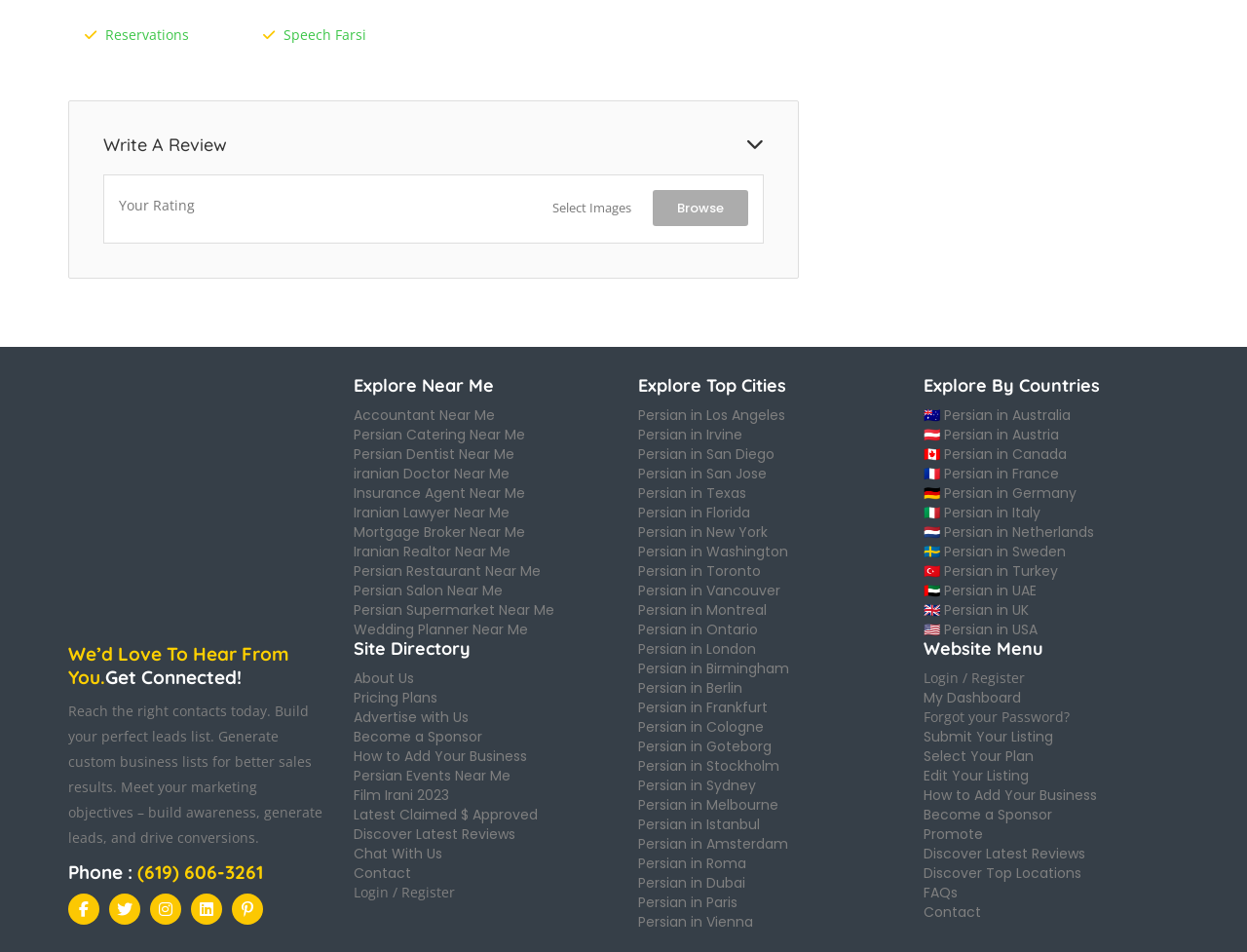Answer the question briefly using a single word or phrase: 
What is the purpose of the 'Browse' button?

To browse images